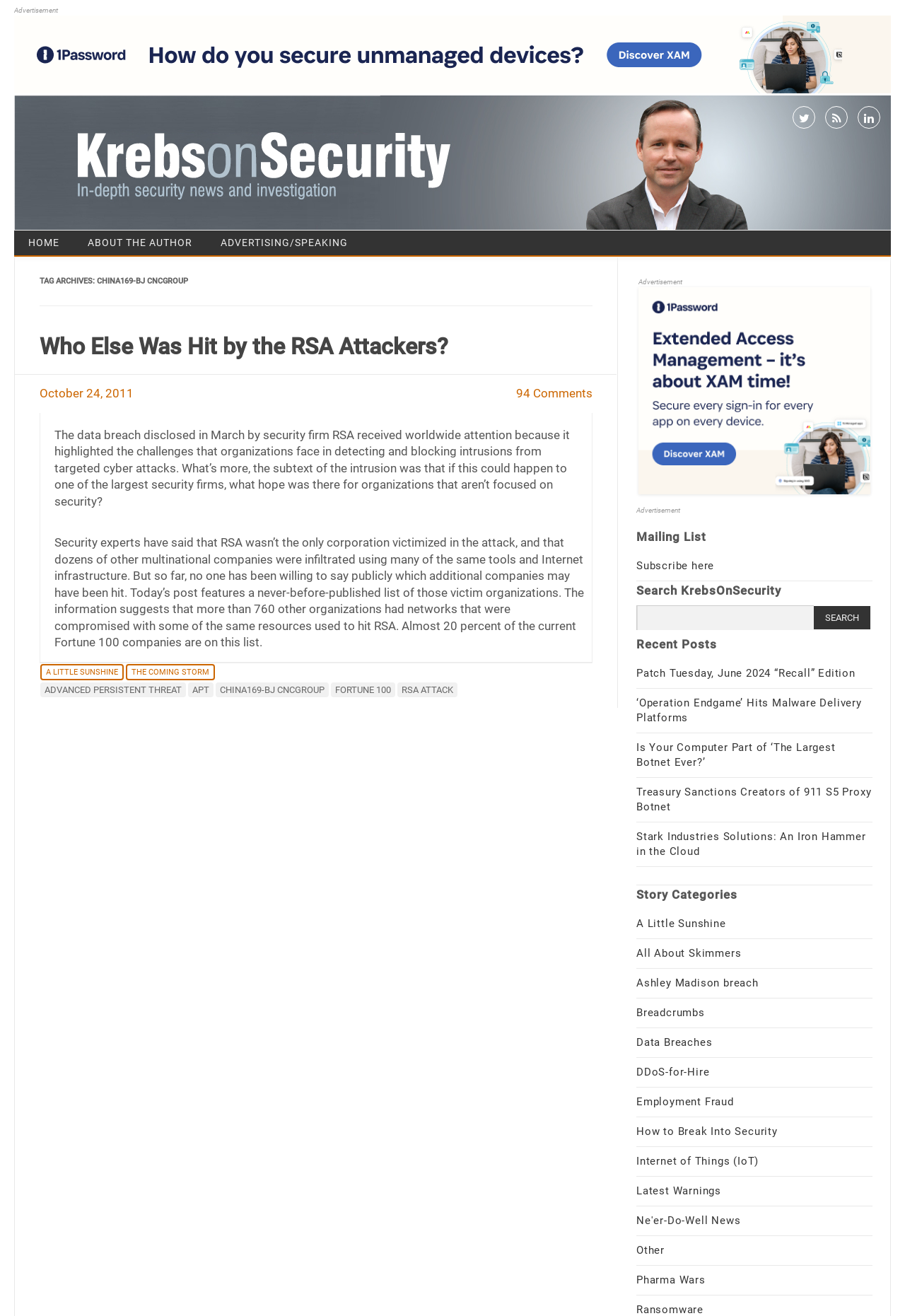Using the webpage screenshot and the element description parent_node: Advertisement, determine the bounding box coordinates. Specify the coordinates in the format (top-left x, top-left y, bottom-right x, bottom-right y) with values ranging from 0 to 1.

[0.016, 0.062, 0.984, 0.073]